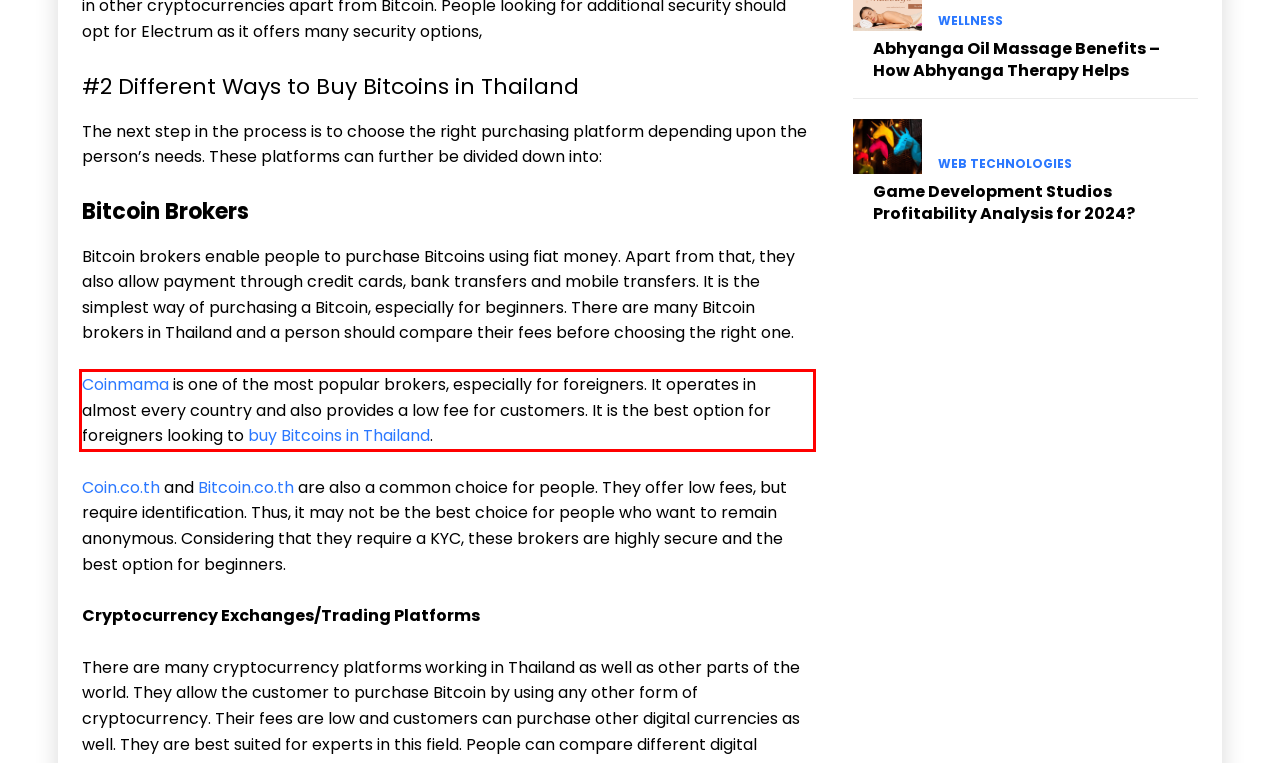Observe the screenshot of the webpage that includes a red rectangle bounding box. Conduct OCR on the content inside this red bounding box and generate the text.

Coinmama is one of the most popular brokers, especially for foreigners. It operates in almost every country and also provides a low fee for customers. It is the best option for foreigners looking to buy Bitcoins in Thailand.